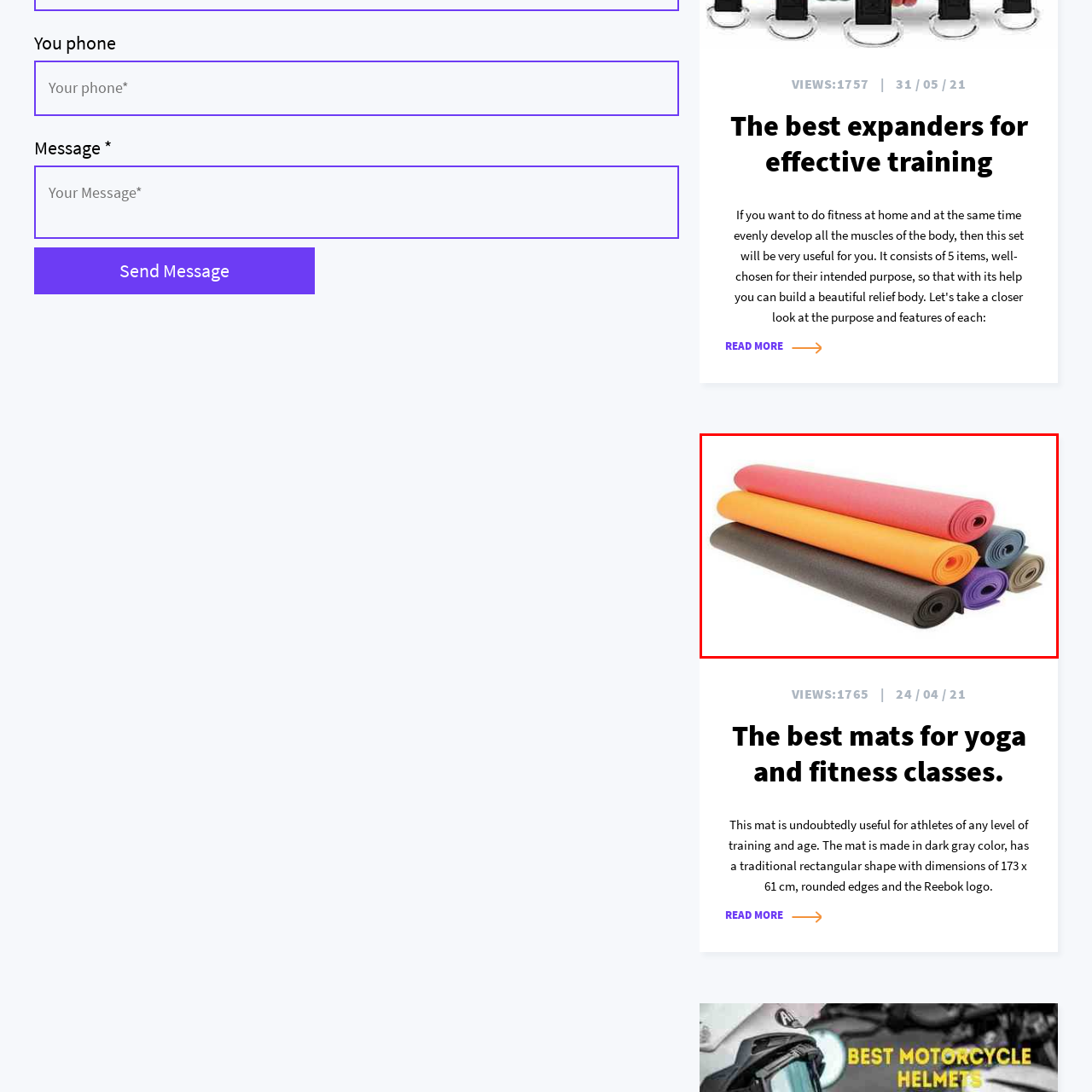What is the primary purpose of these yoga mats?
Consider the portion of the image within the red bounding box and answer the question as detailed as possible, referencing the visible details.

According to the caption, these mats are typically utilized in fitness classes, which suggests that their primary purpose is to provide comfort and stability during various exercises.